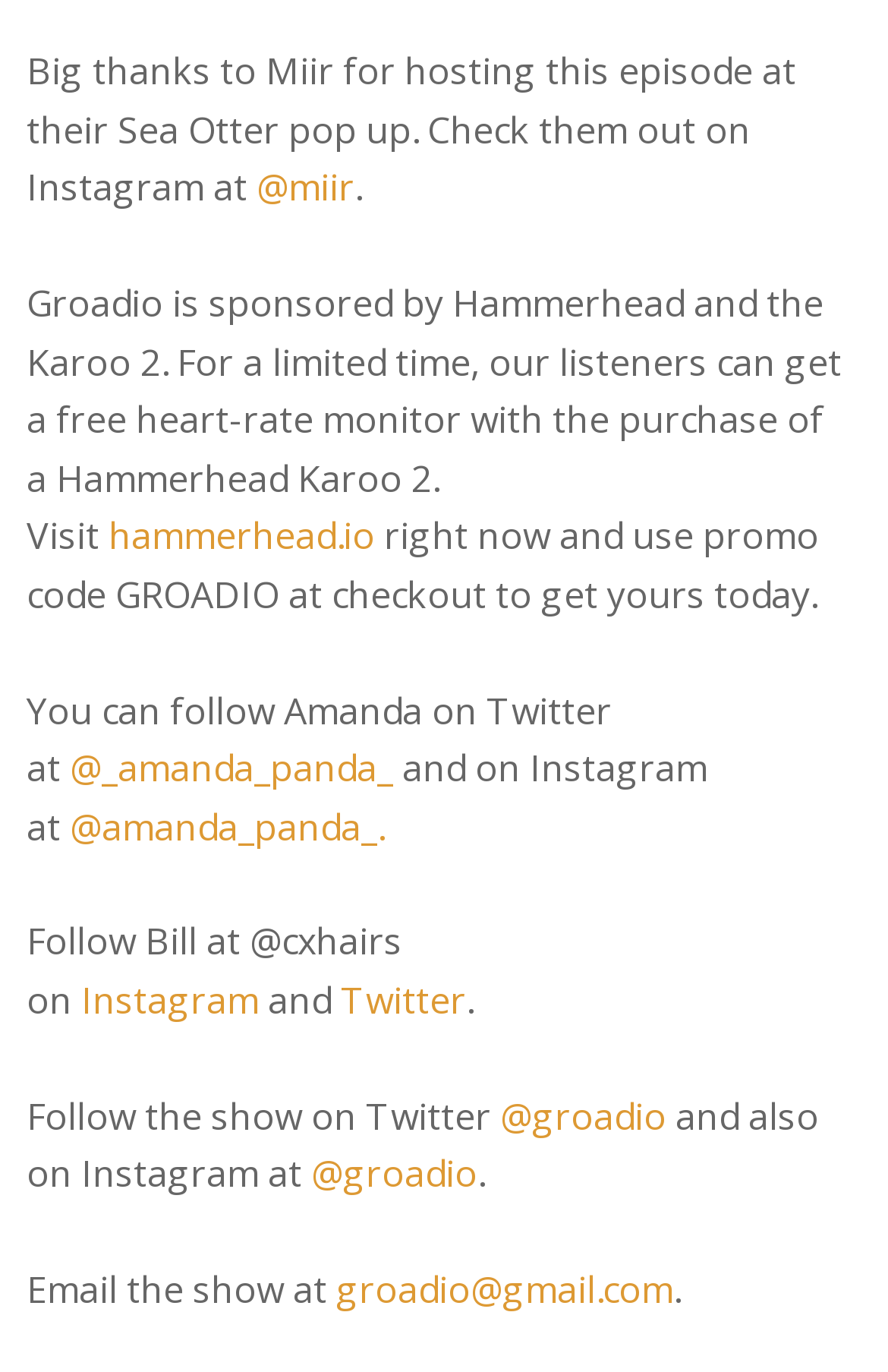How many sponsors are mentioned on the webpage?
Please provide a comprehensive answer to the question based on the webpage screenshot.

Only one sponsor, Hammerhead, is mentioned on the webpage, which says 'Groadio is sponsored by Hammerhead and the Karoo 2.'